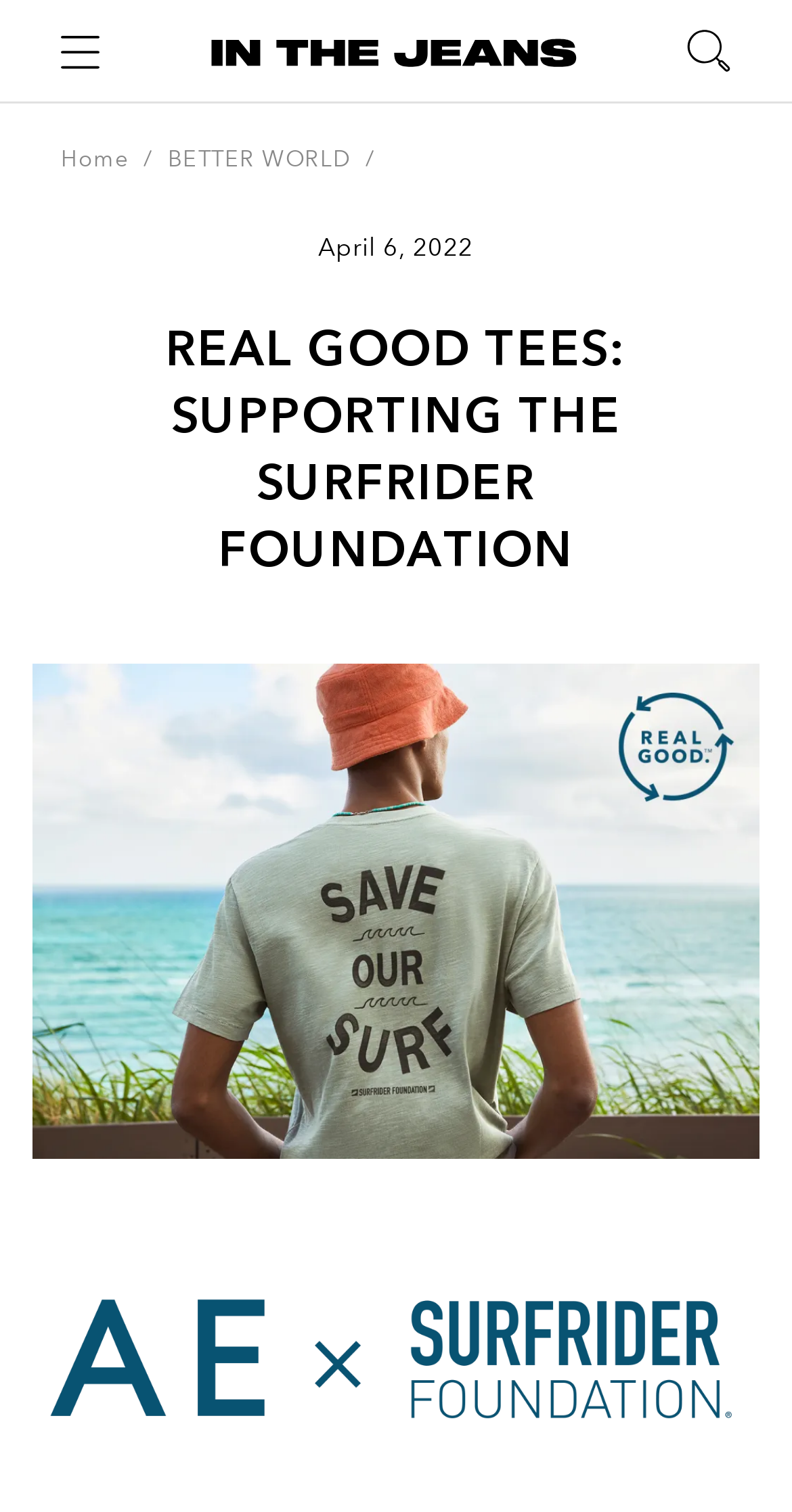Given the element description, predict the bounding box coordinates in the format (top-left x, top-left y, bottom-right x, bottom-right y). Make sure all values are between 0 and 1. Here is the element description: Home

[0.077, 0.097, 0.171, 0.114]